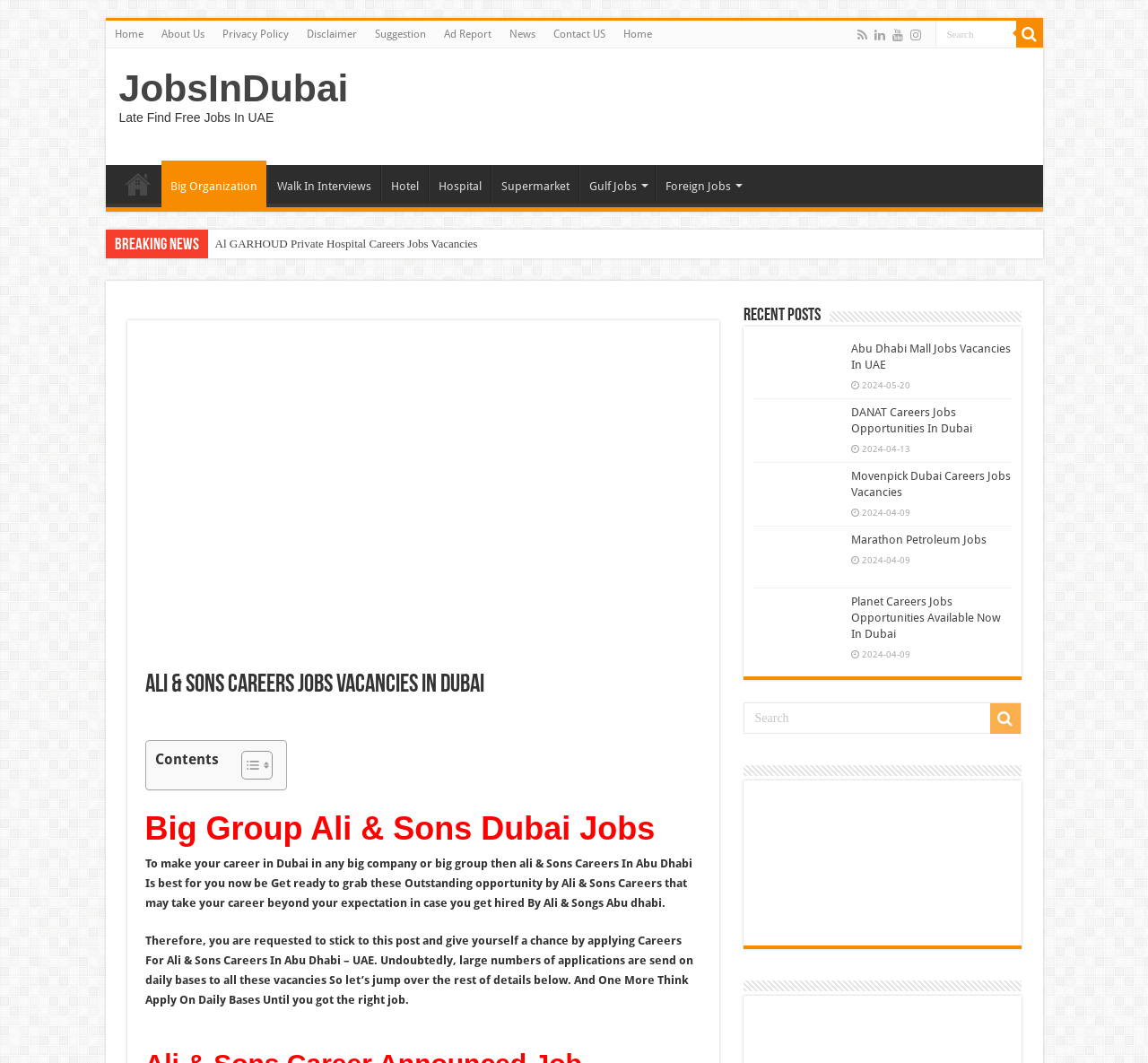Pinpoint the bounding box coordinates of the clickable area necessary to execute the following instruction: "Search for a specific job". The coordinates should be given as four float numbers between 0 and 1, namely [left, top, right, bottom].

[0.647, 0.661, 0.889, 0.691]